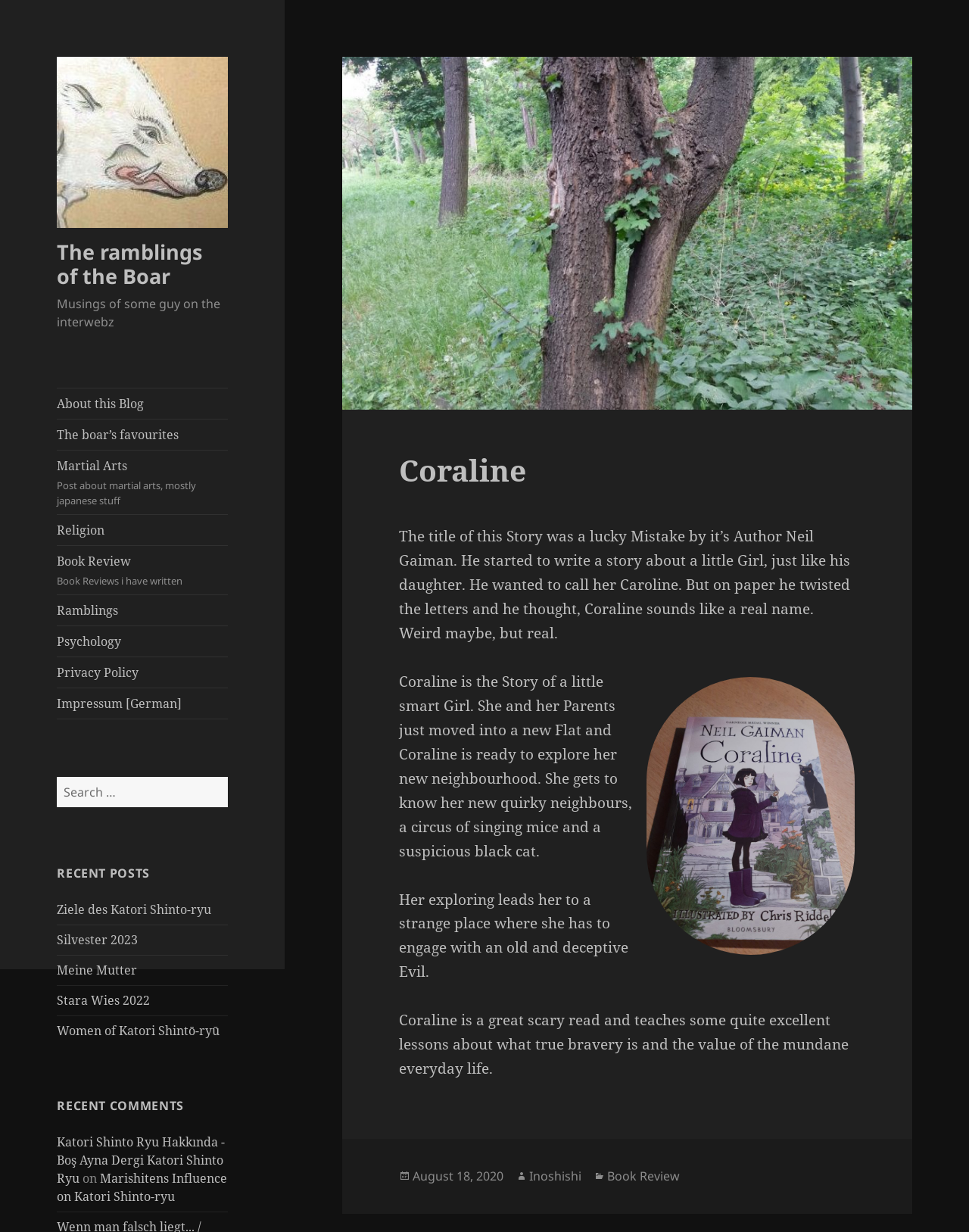Locate the bounding box coordinates of the area you need to click to fulfill this instruction: 'Click 'Click Here''. The coordinates must be in the form of four float numbers ranging from 0 to 1: [left, top, right, bottom].

None